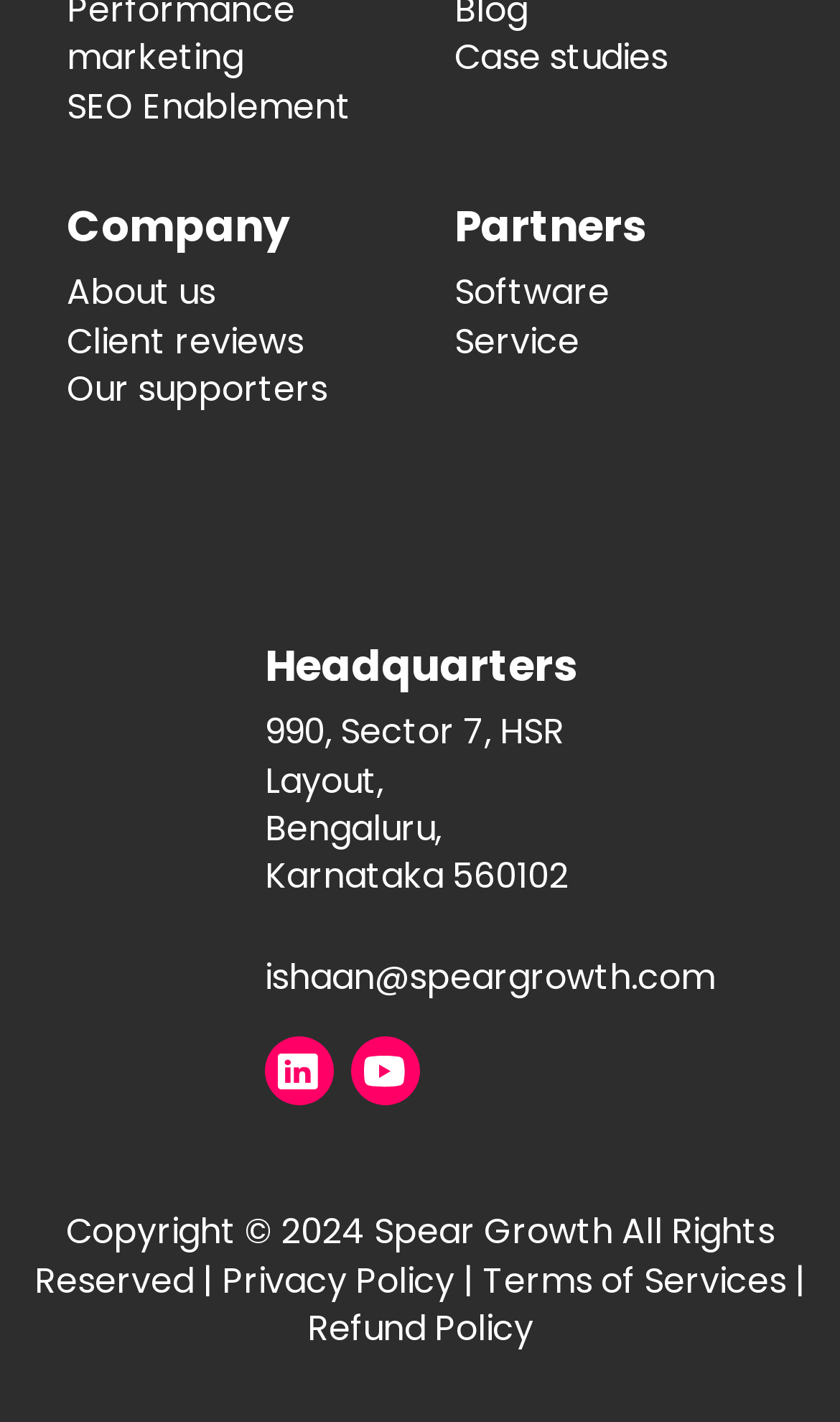Can you find the bounding box coordinates for the UI element given this description: "Privacy Policy"? Provide the coordinates as four float numbers between 0 and 1: [left, top, right, bottom].

None